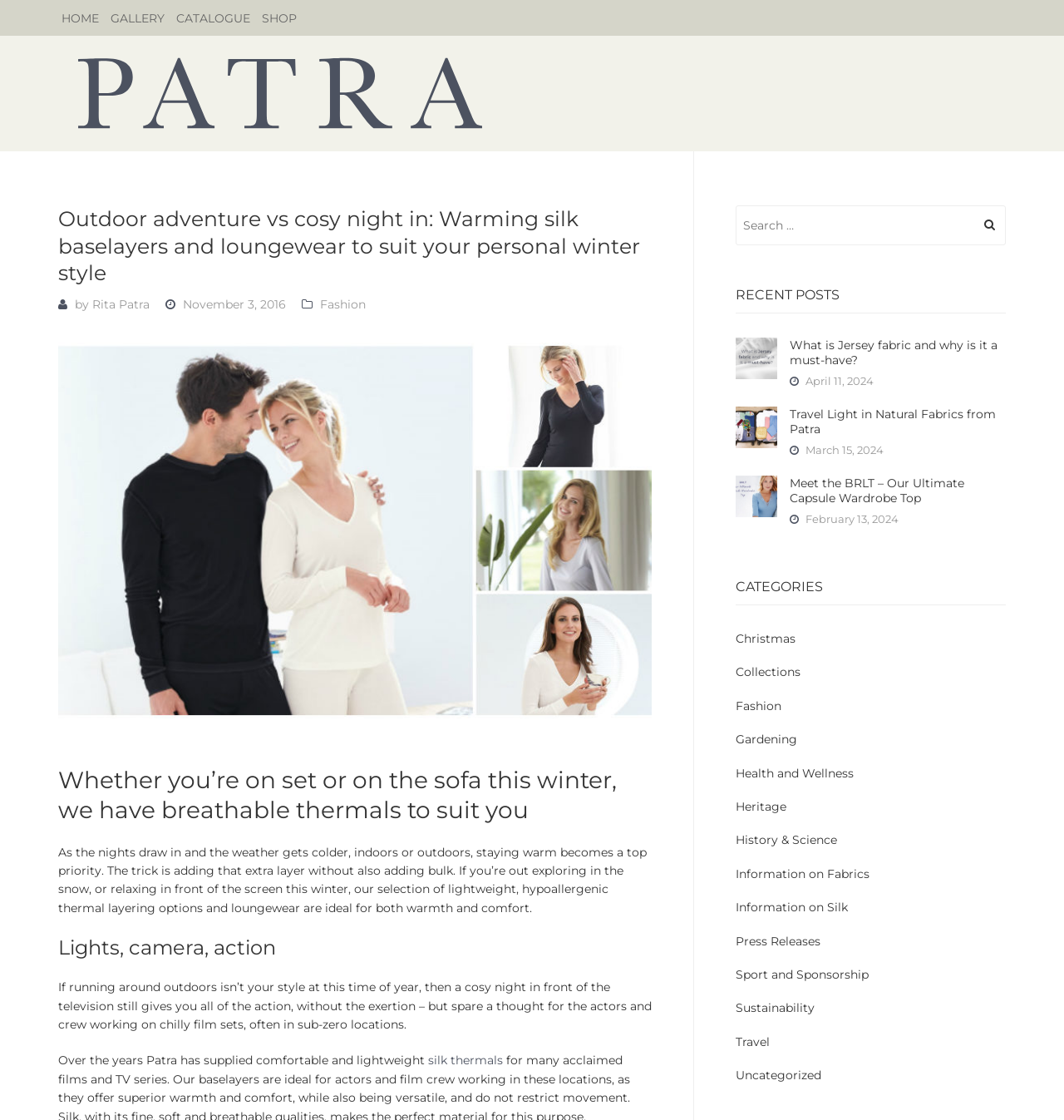Please find and generate the text of the main header of the webpage.

Outdoor adventure vs cosy night in: Warming silk baselayers and loungewear to suit your personal winter style